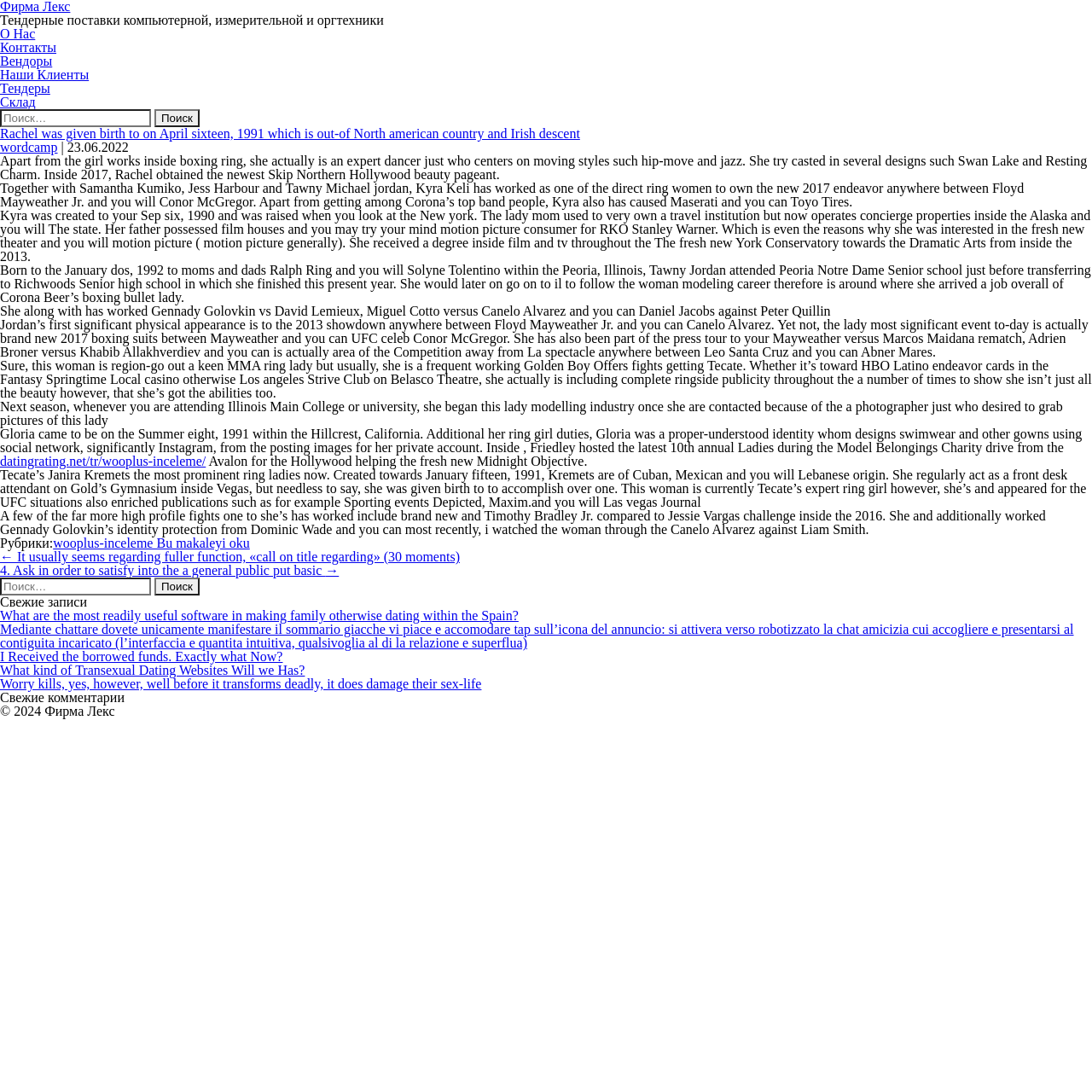Please provide a detailed answer to the question below based on the screenshot: 
What is the name of the school attended by Tawny Jordan?

According to the webpage content, Tawny Jordan attended Peoria Notre Dame Senior High School before transferring to Richwoods Senior High School.